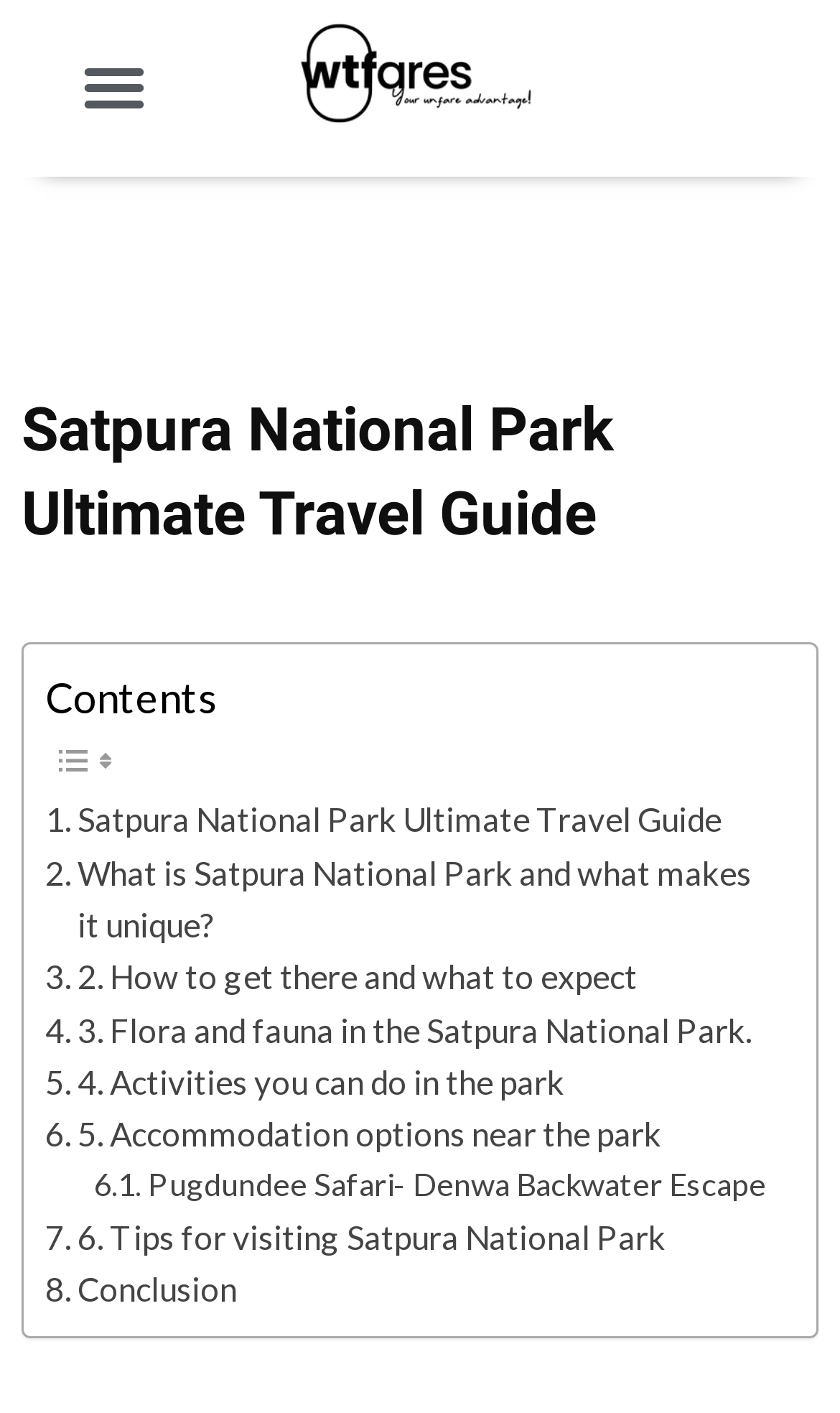How many links are there in the table of contents?
Refer to the image and respond with a one-word or short-phrase answer.

7